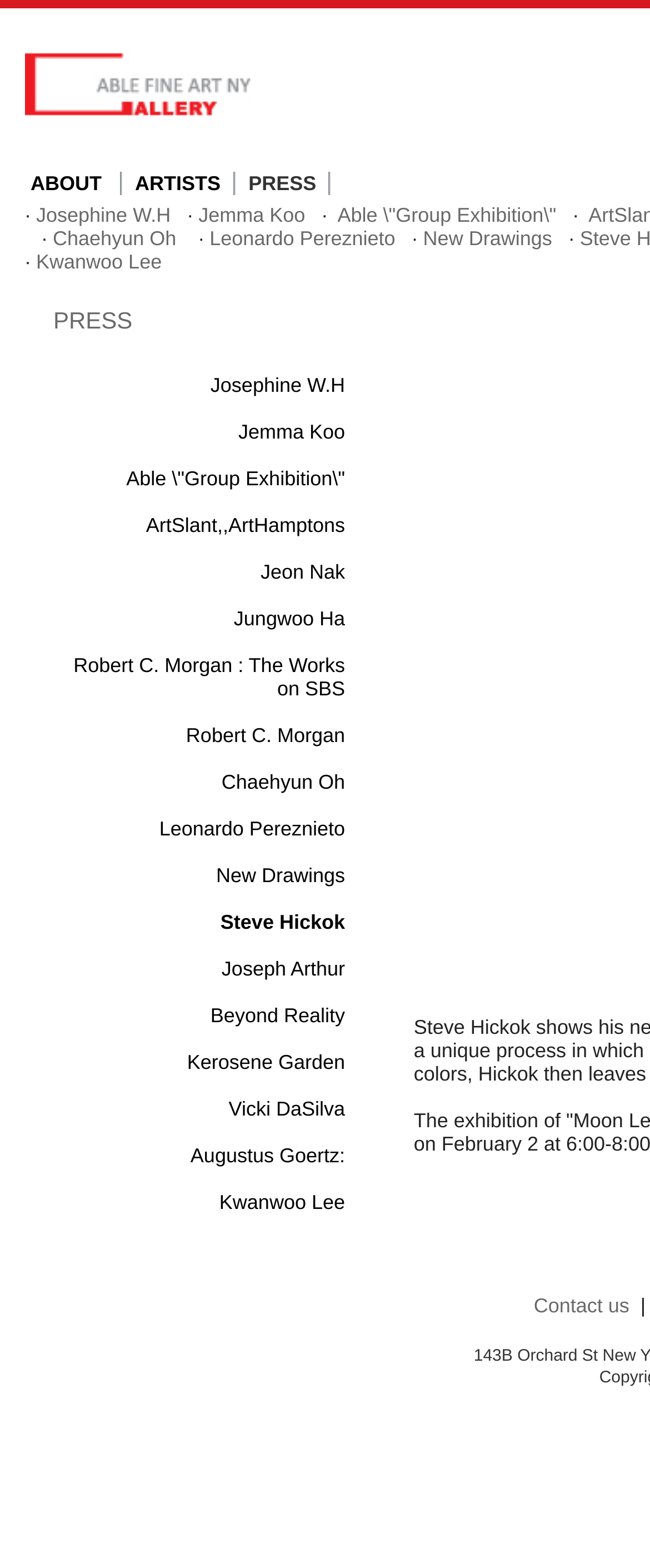Please identify the bounding box coordinates of the clickable region that I should interact with to perform the following instruction: "View the abstract". The coordinates should be expressed as four float numbers between 0 and 1, i.e., [left, top, right, bottom].

None